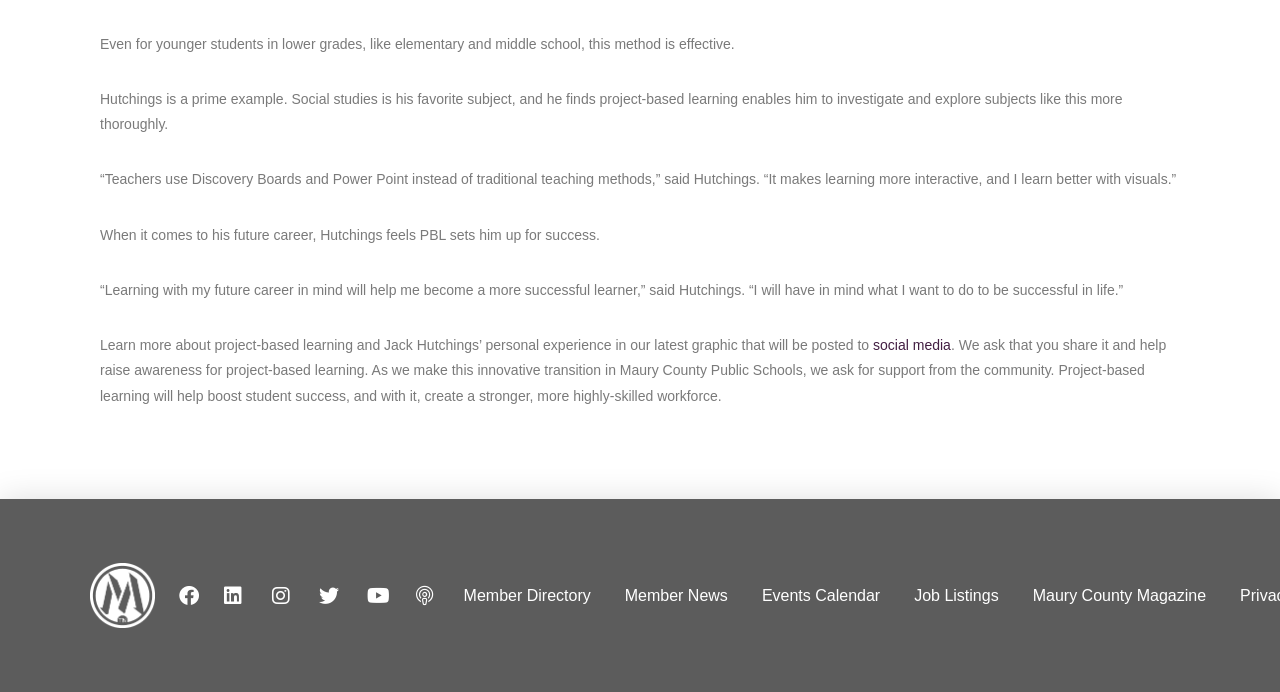Using the image as a reference, answer the following question in as much detail as possible:
What is the purpose of sharing the graphic about project-based learning?

The text states, 'We ask that you share it and help raise awareness for project-based learning,' which implies that the purpose of sharing the graphic is to increase awareness about this learning method.